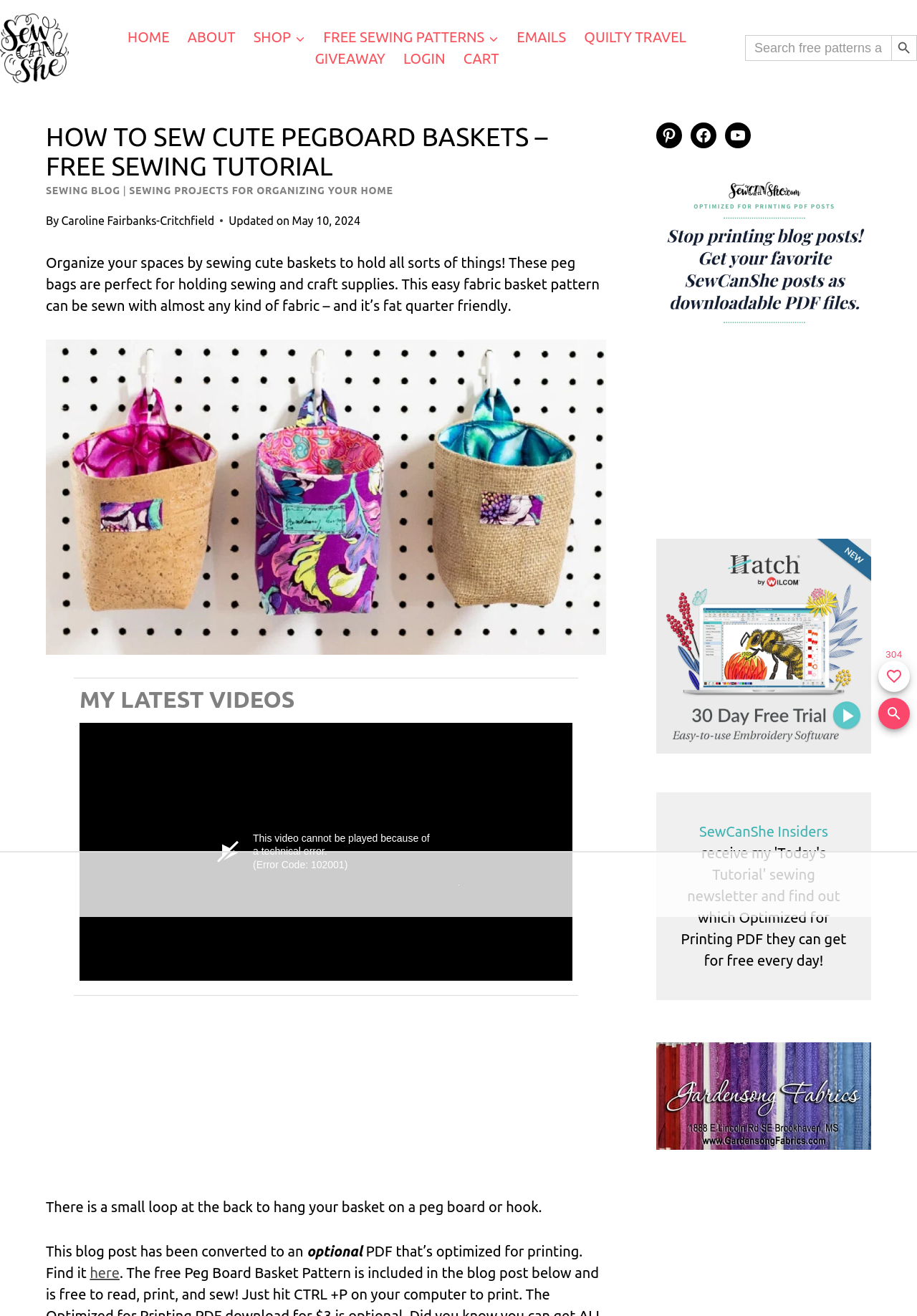Extract the bounding box coordinates for the described element: "Quilty Travel". The coordinates should be represented as four float numbers between 0 and 1: [left, top, right, bottom].

[0.627, 0.02, 0.758, 0.037]